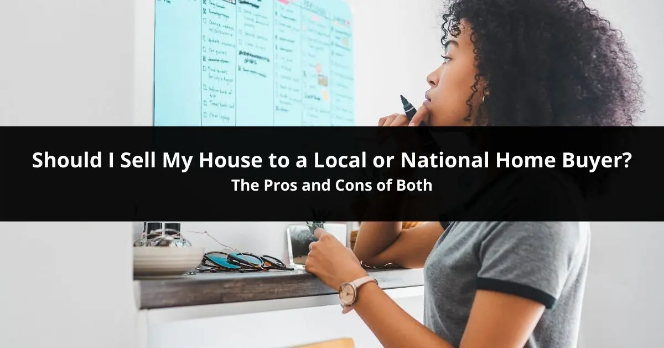Use a single word or phrase to respond to the question:
What is the woman deciding about?

Selling her house